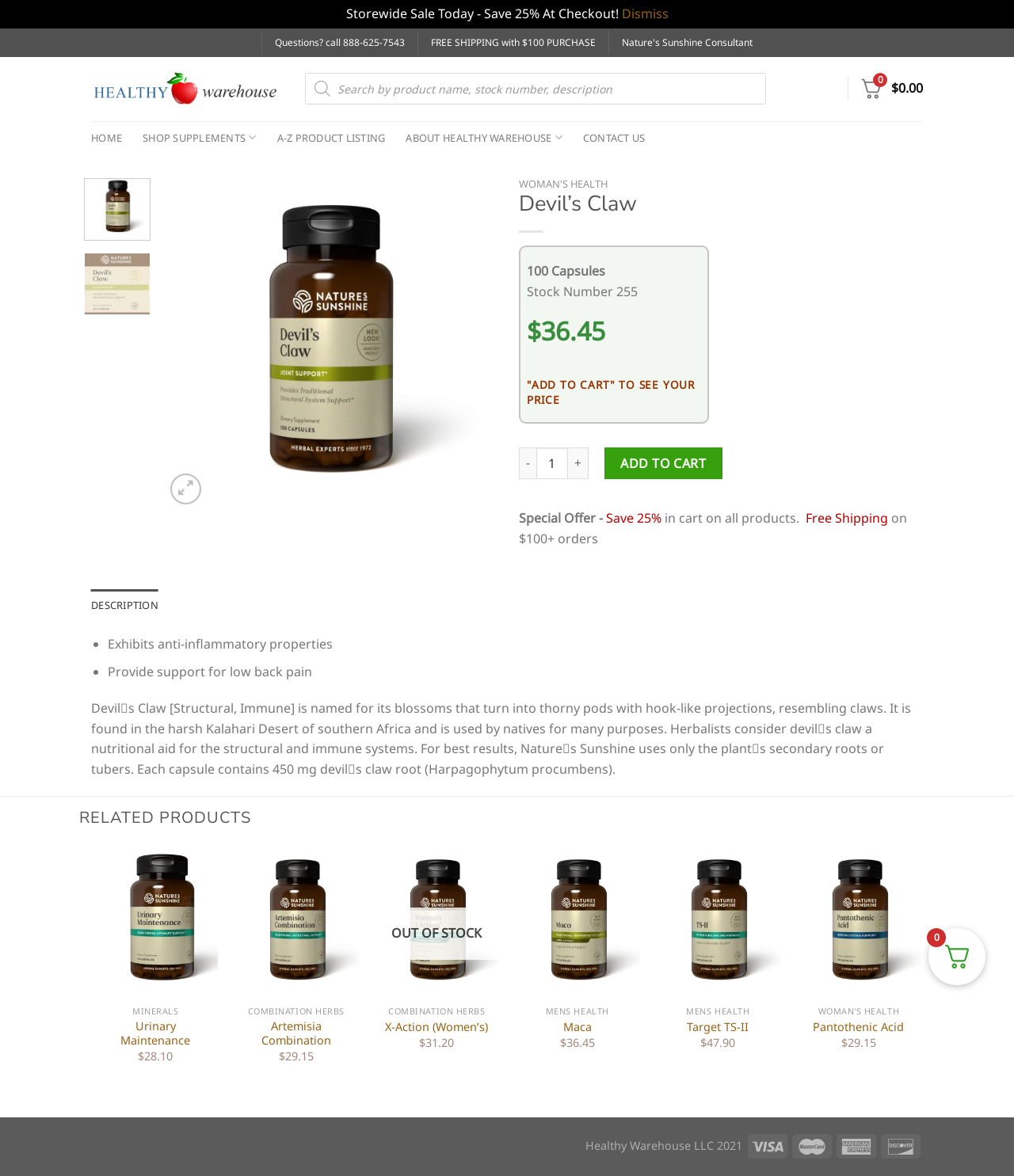Determine the coordinates of the bounding box that should be clicked to complete the instruction: "View product description". The coordinates should be represented by four float numbers between 0 and 1: [left, top, right, bottom].

[0.09, 0.539, 0.91, 0.663]